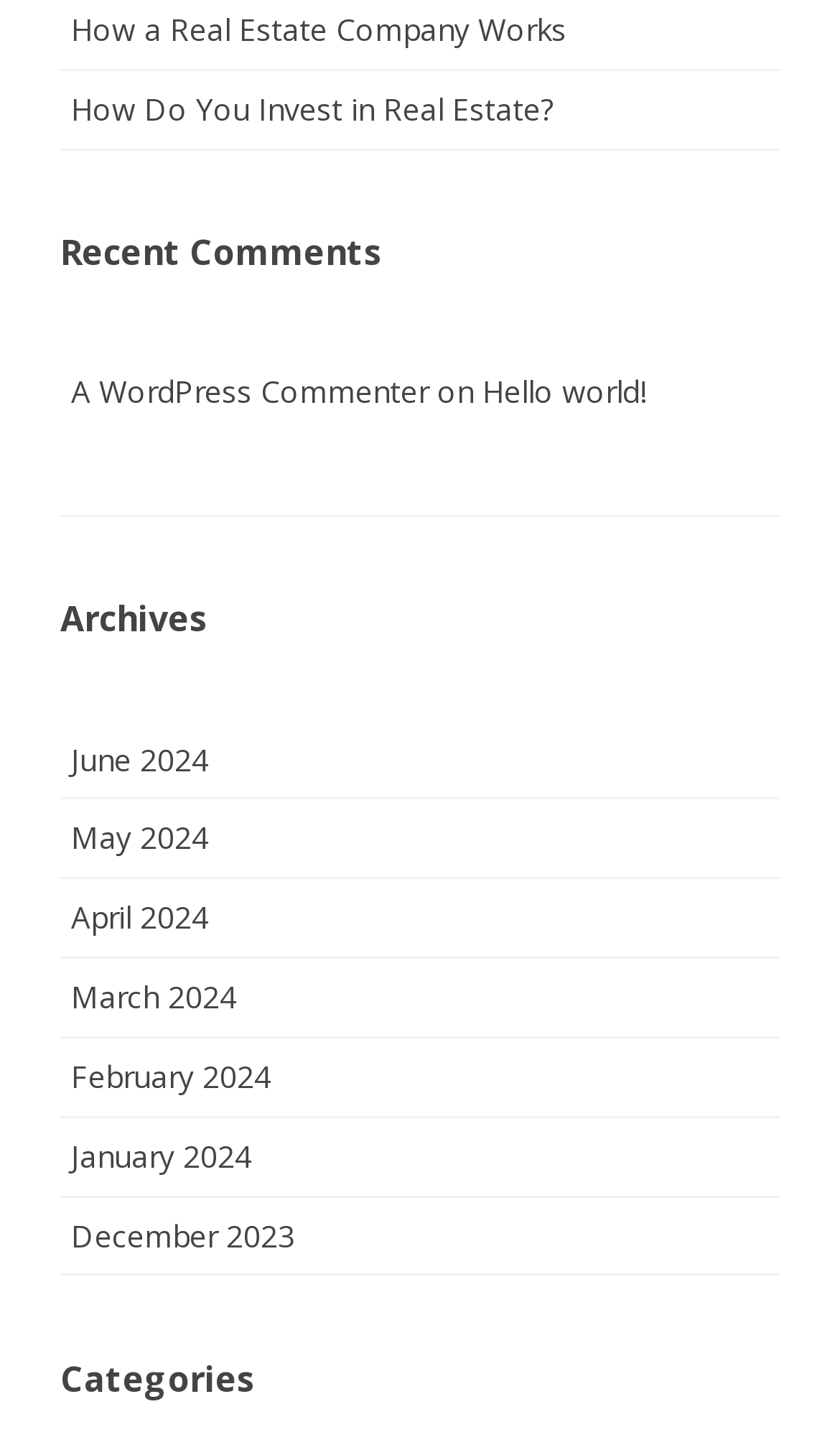What is the topic of the first link?
Based on the image, give a concise answer in the form of a single word or short phrase.

Real Estate Company